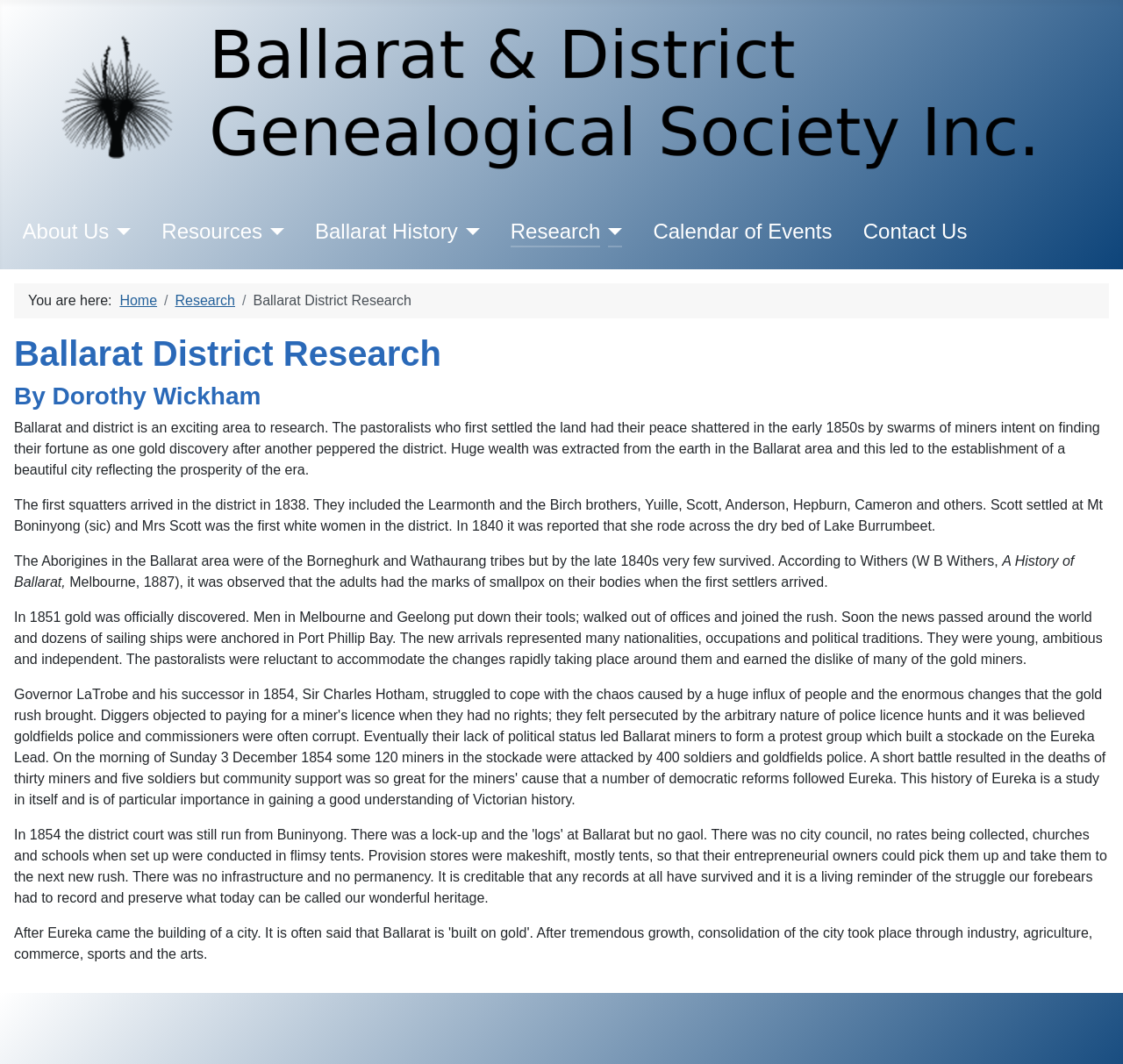Please determine the bounding box coordinates of the clickable area required to carry out the following instruction: "Learn about Ballarat History". The coordinates must be four float numbers between 0 and 1, represented as [left, top, right, bottom].

[0.28, 0.203, 0.408, 0.232]